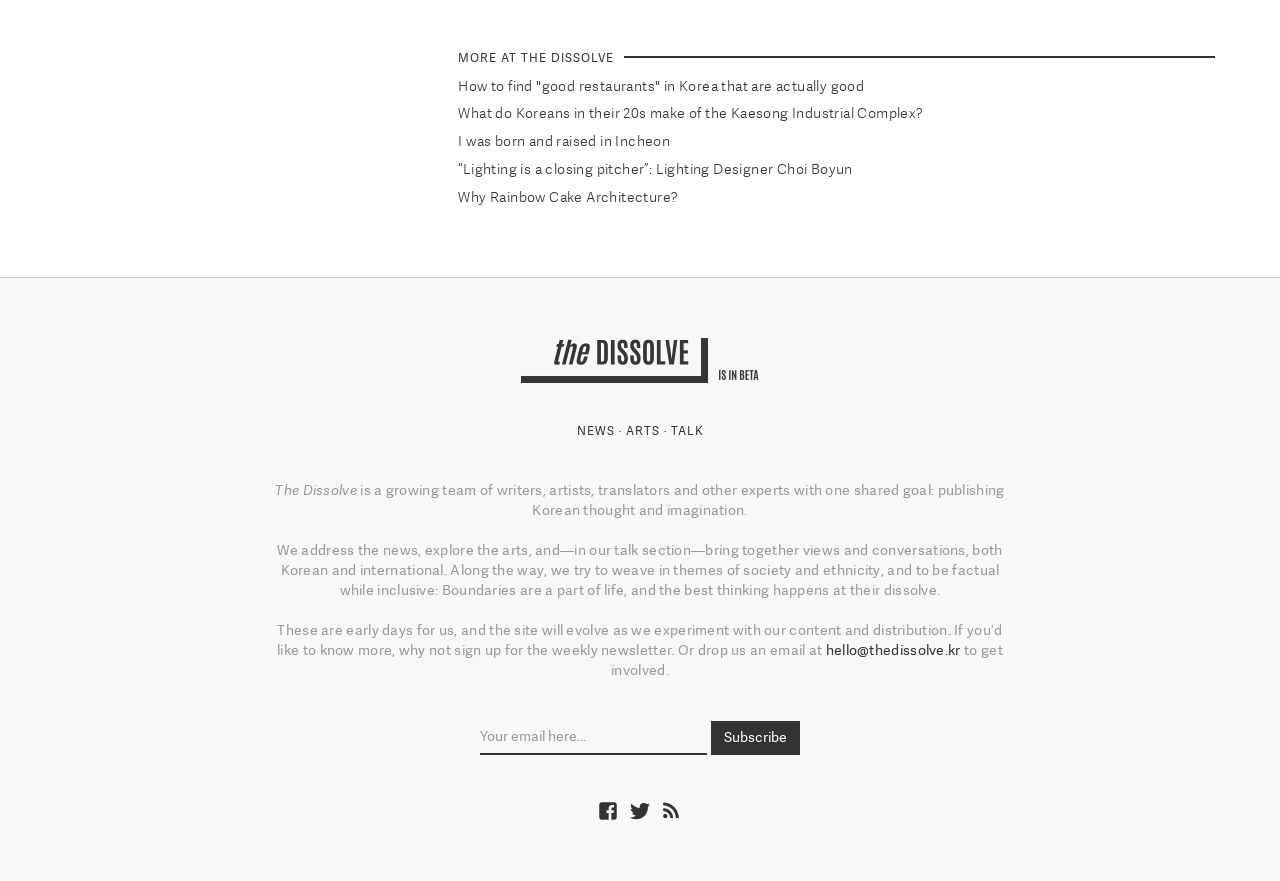Bounding box coordinates should be provided in the format (top-left x, top-left y, bottom-right x, bottom-right y) with all values between 0 and 1. Identify the bounding box for this UI element: Current

None